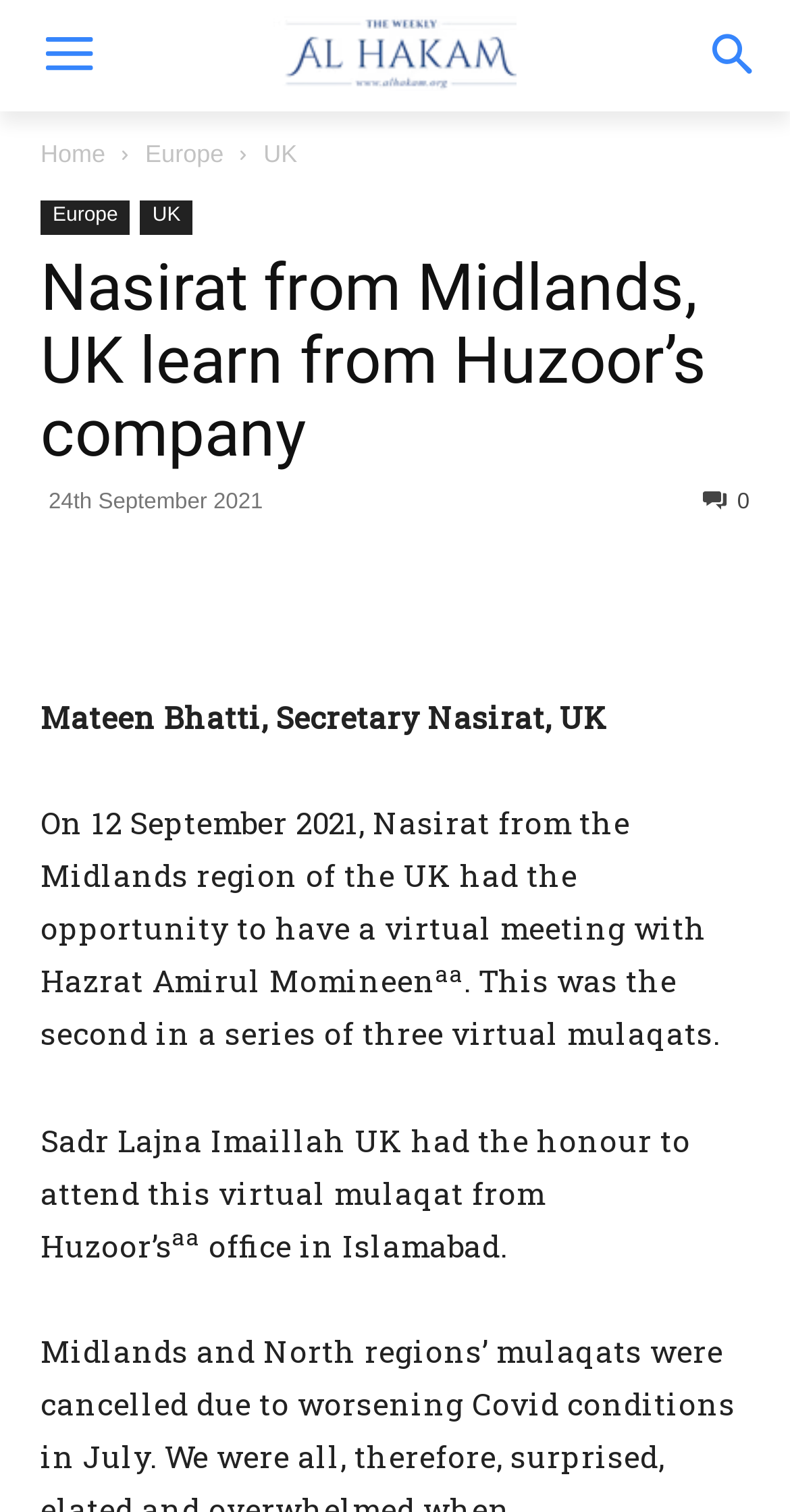Where is Sadr Lajna Imaillah UK located?
Identify the answer in the screenshot and reply with a single word or phrase.

UK